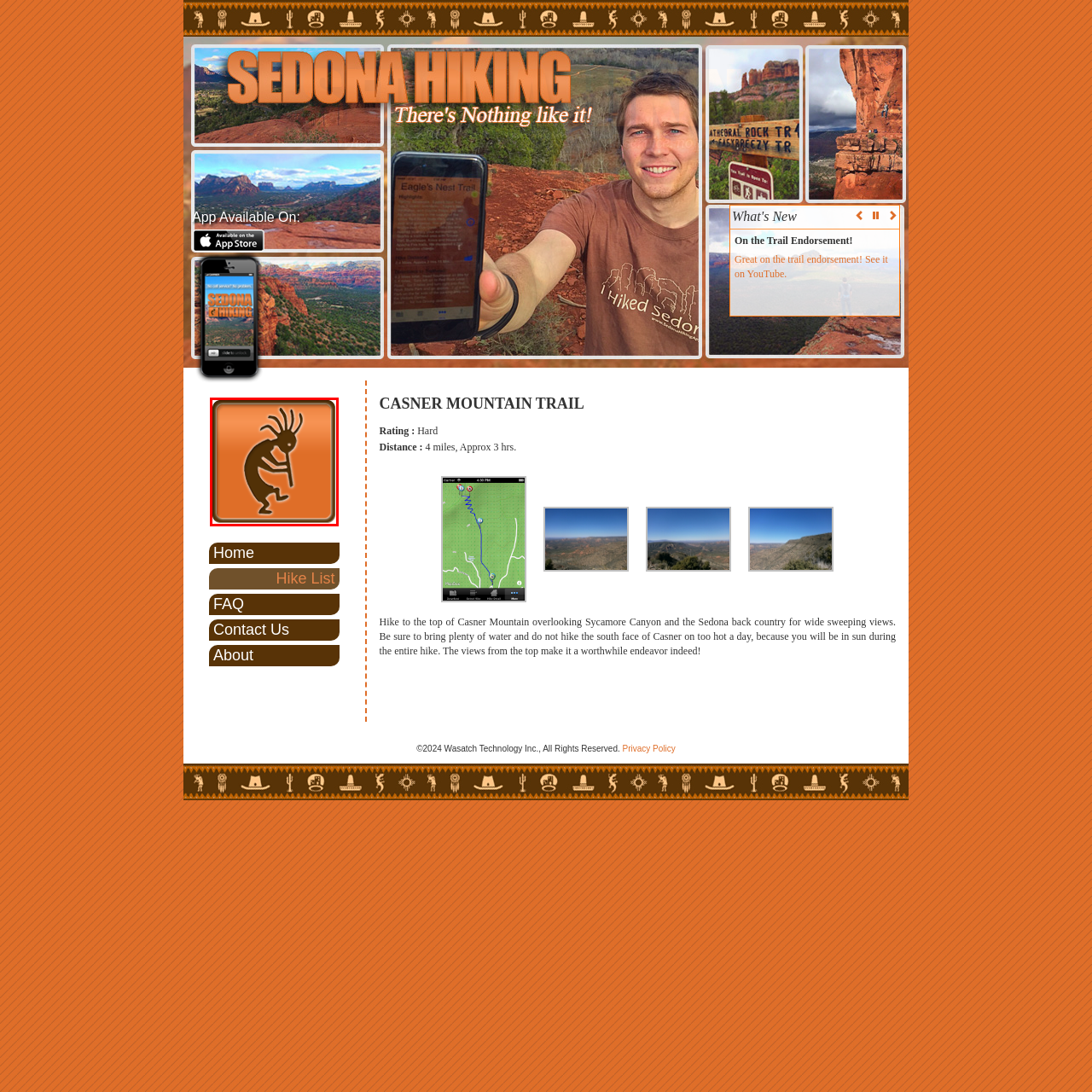Take a close look at the image outlined in red and answer the ensuing question with a single word or phrase:
What is the cultural context associated with this icon?

Indigenous music and art